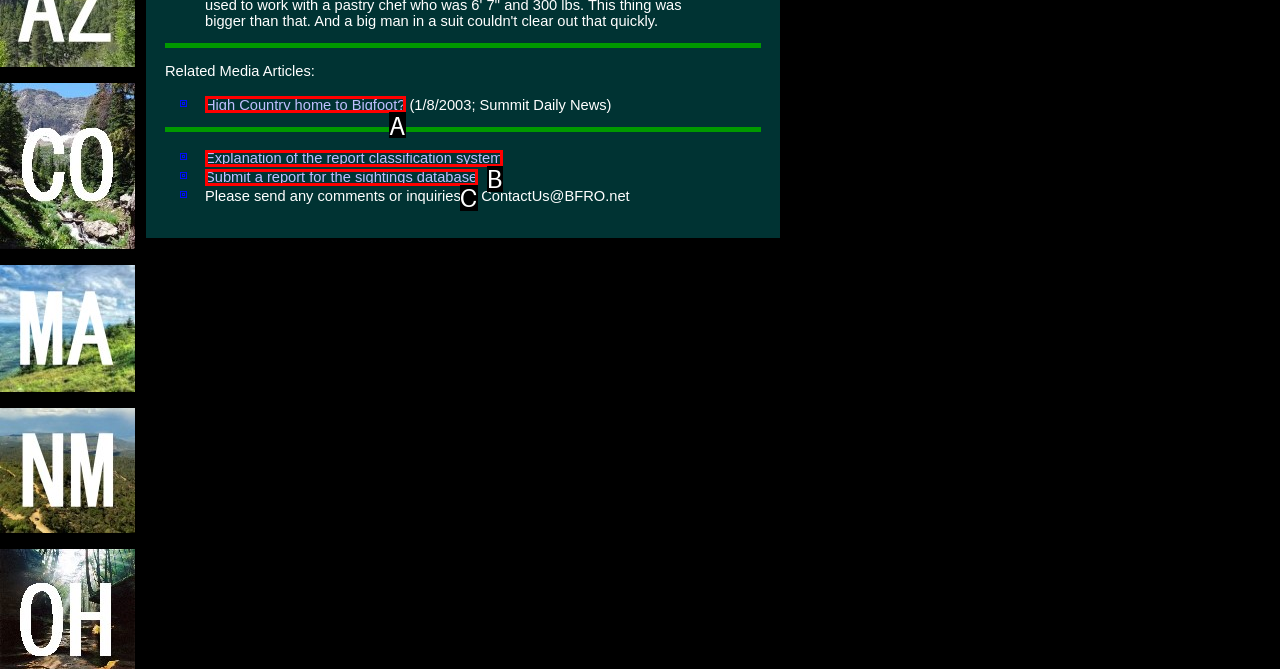Tell me which option best matches the description: High Country home to Bigfoot?
Answer with the option's letter from the given choices directly.

A